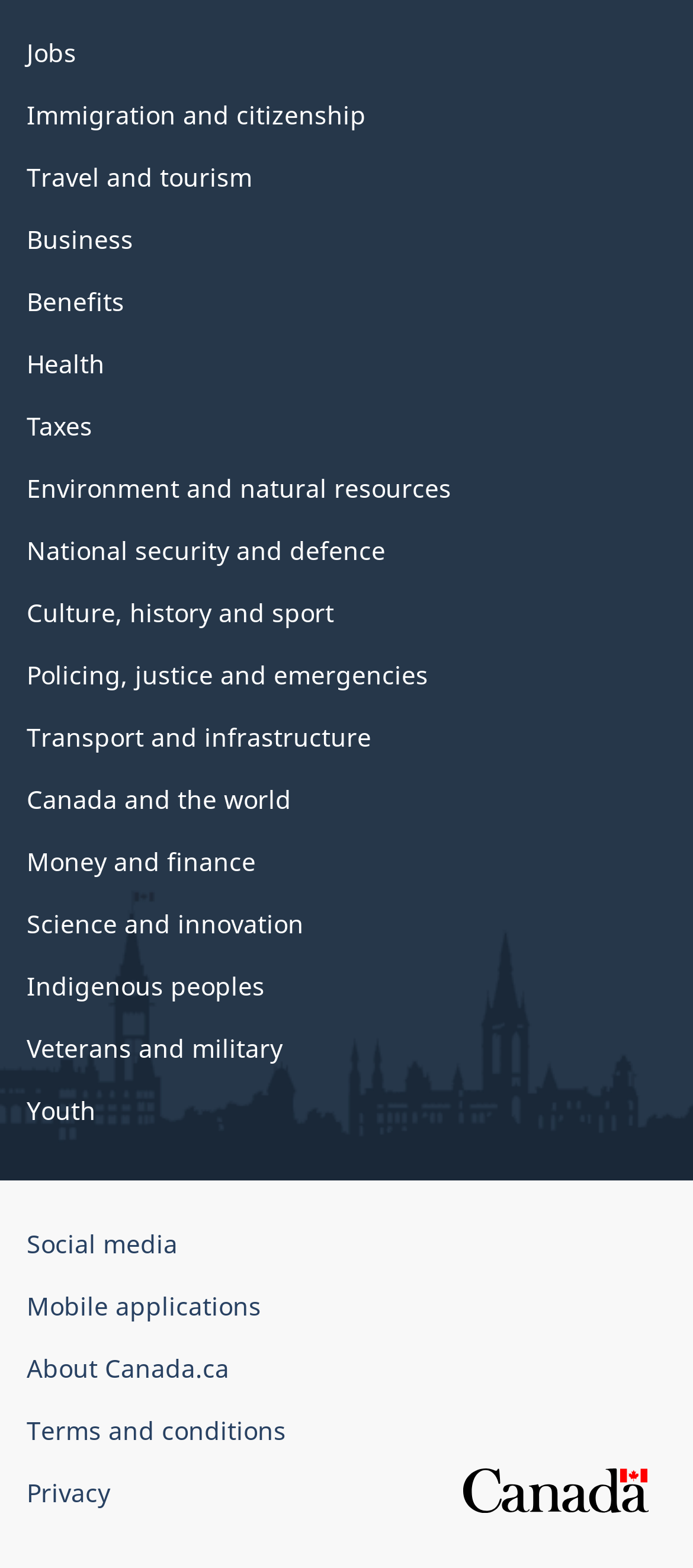Please determine the bounding box coordinates for the element that should be clicked to follow these instructions: "Learn about Health".

[0.038, 0.221, 0.151, 0.243]